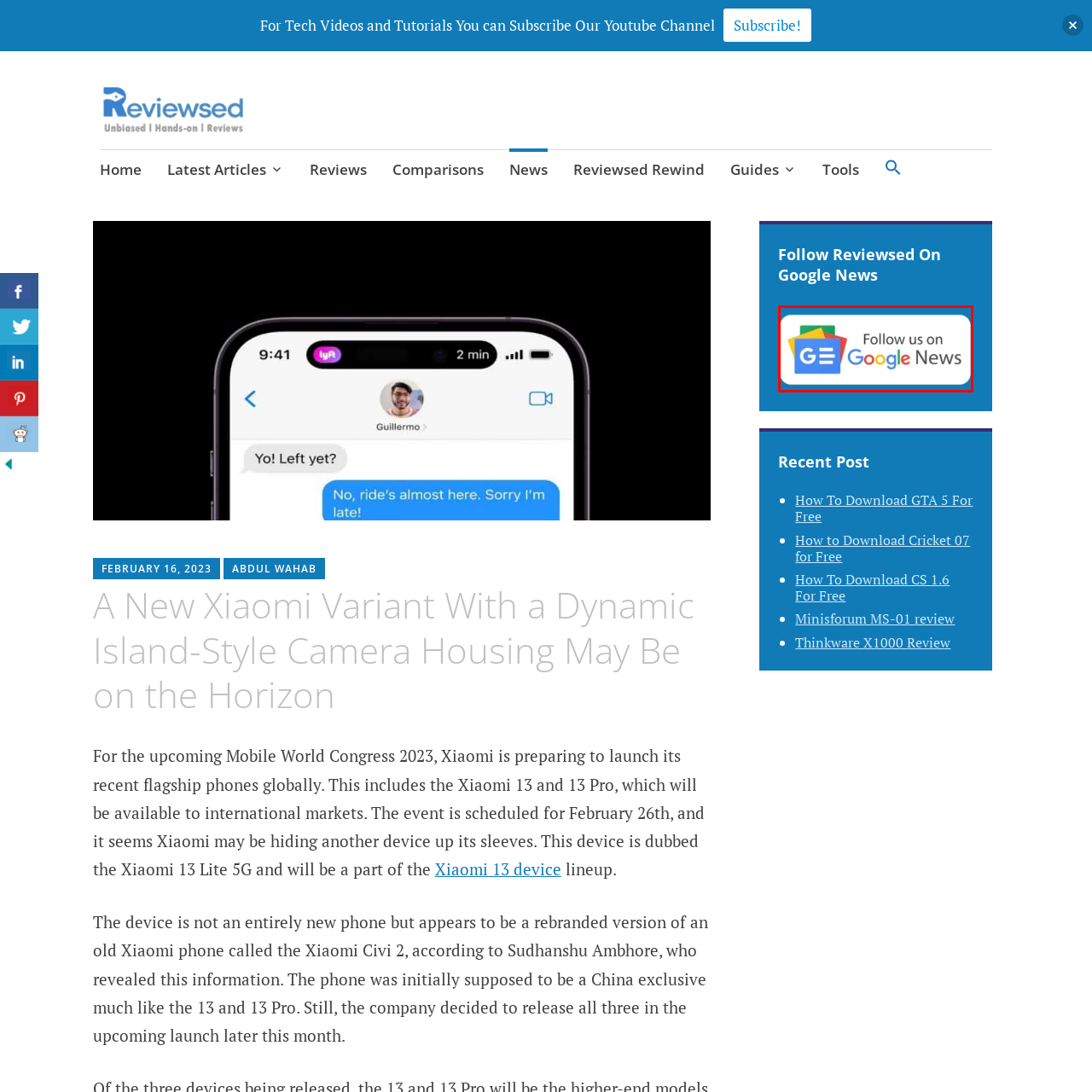Describe extensively the image that is contained within the red box.

The image features a vibrant button that invites users to "Follow us on Google News." The button displays the recognizable Google News logo, characterized by the letters "G" and "E" alongside various colorful shapes. This visual encourages readers to stay updated with the latest news and articles from the site. Placed prominently within a blue background, it serves as a call to action, enhancing user engagement by offering a straightforward way to access timely information directly from Google News.